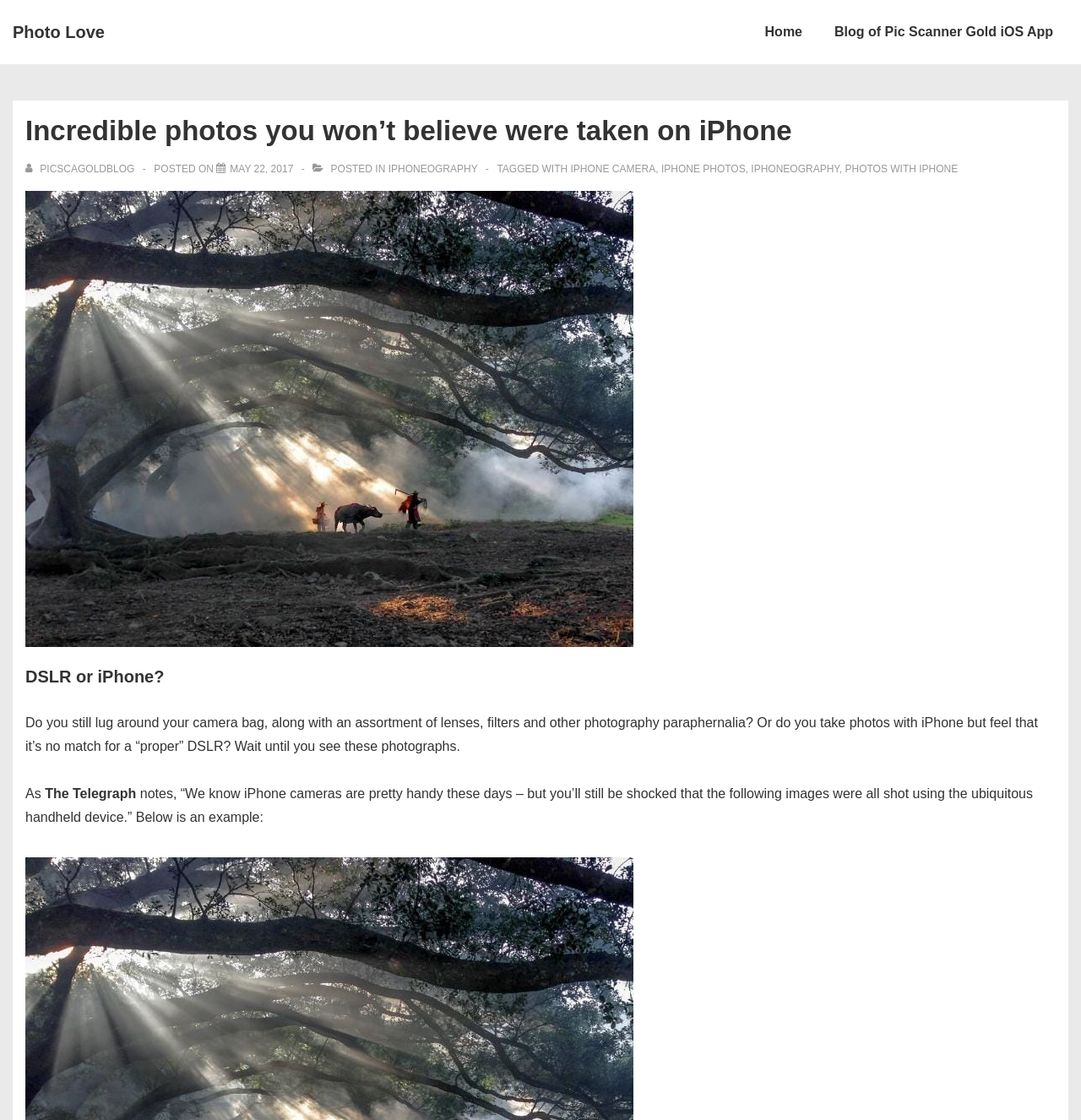From the given element description: "May 22, 2017", find the bounding box for the UI element. Provide the coordinates as four float numbers between 0 and 1, in the order [left, top, right, bottom].

[0.213, 0.146, 0.271, 0.156]